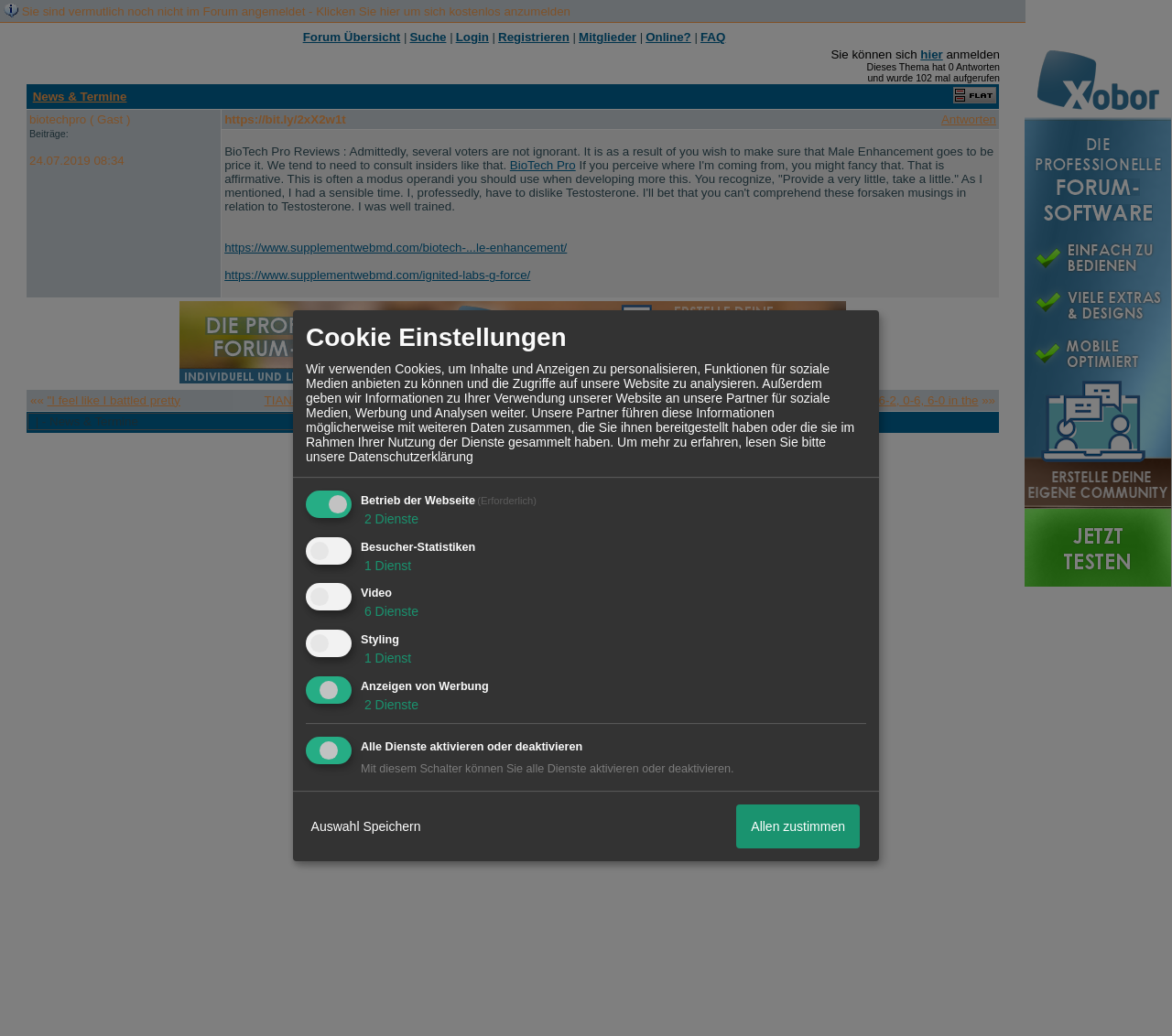Examine the image and give a thorough answer to the following question:
What is the topic of the post?

I inferred this from the long text in the middle of the webpage, which starts with 'BioTech Pro Reviews : Admittedly, several voters are not ignorant...'.